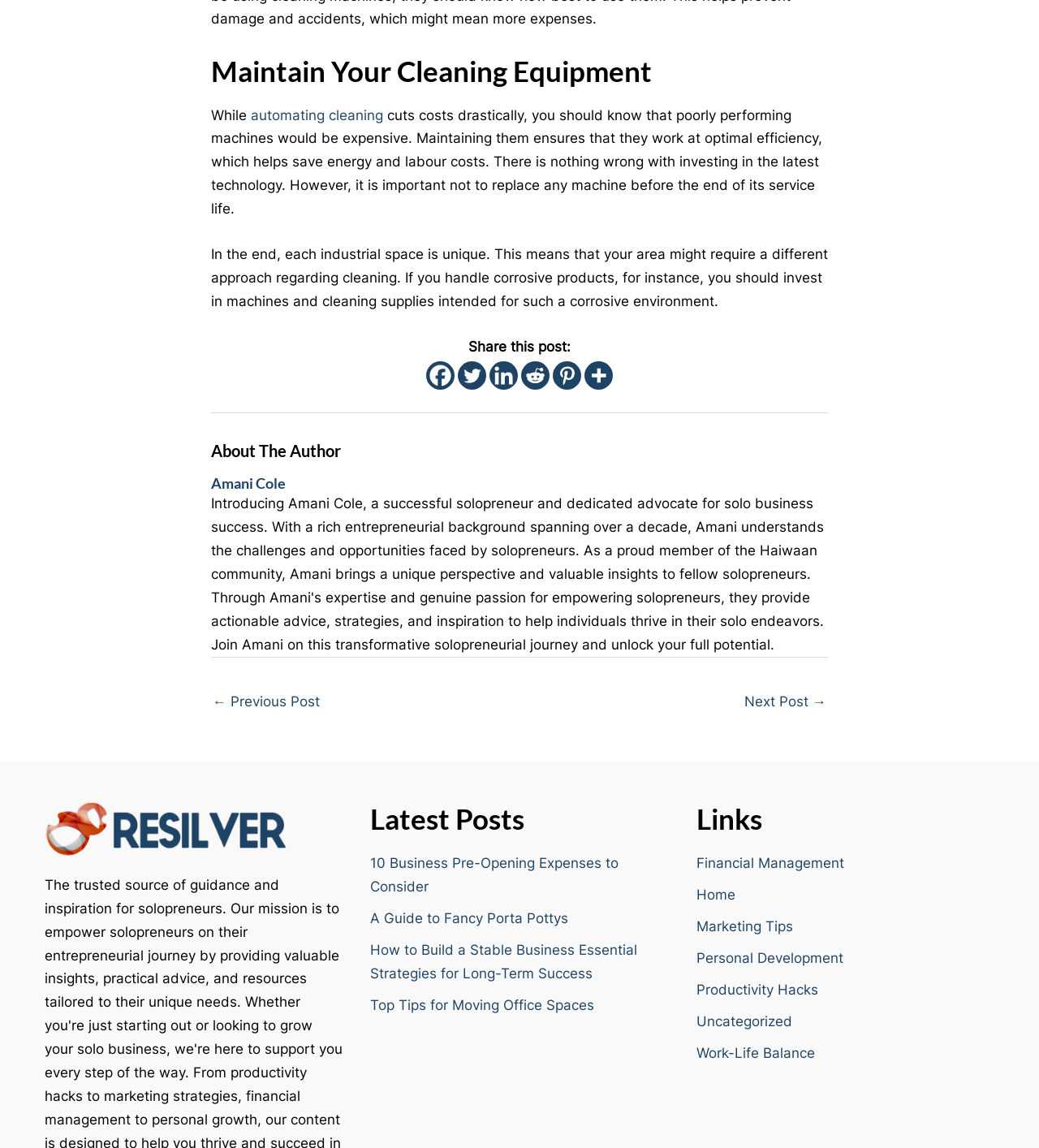Identify the bounding box coordinates of the clickable section necessary to follow the following instruction: "Click on the link to share this post on Facebook". The coordinates should be presented as four float numbers from 0 to 1, i.e., [left, top, right, bottom].

[0.41, 0.315, 0.438, 0.339]